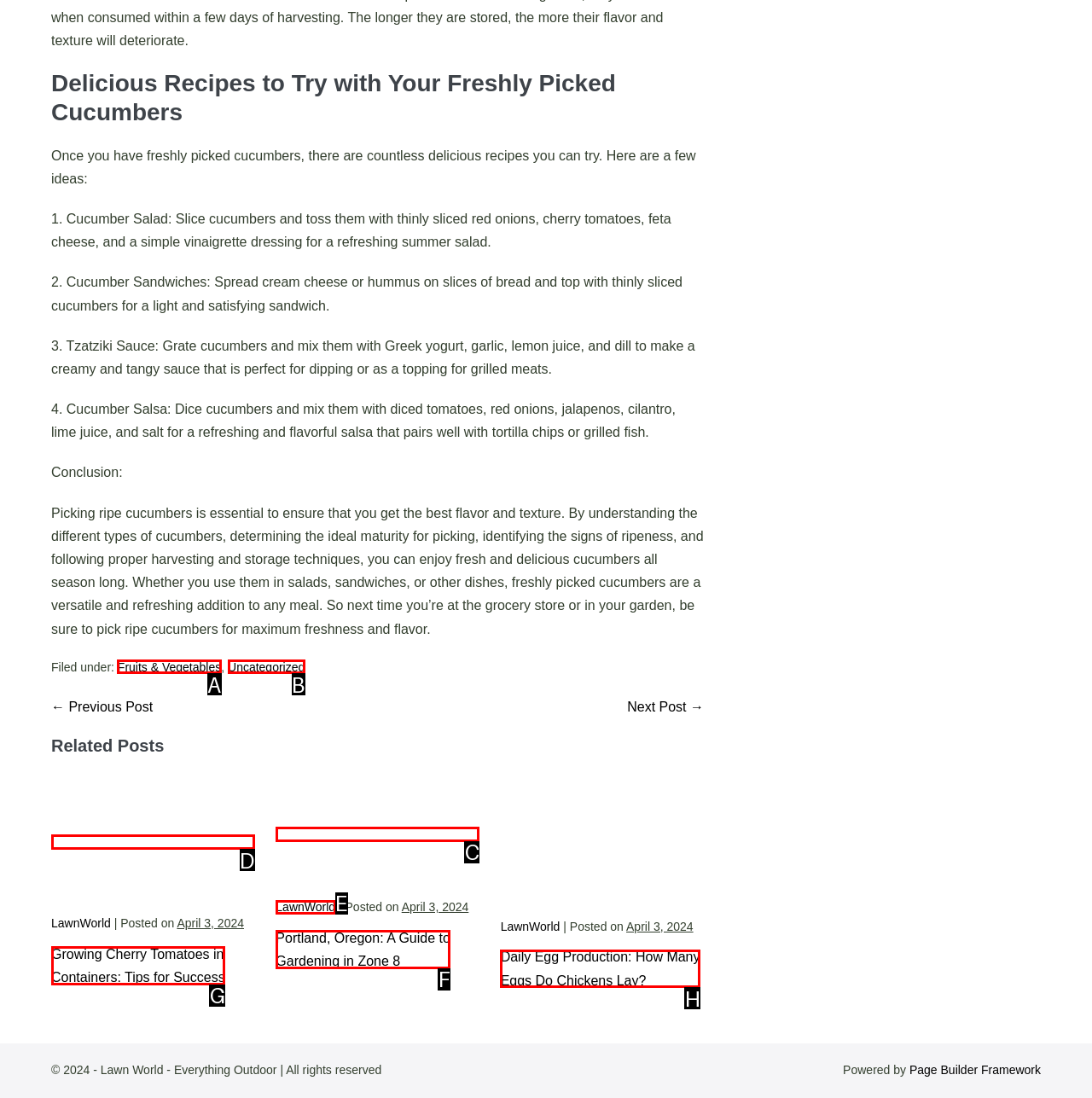Point out which HTML element you should click to fulfill the task: Click on the 'Growing Cherry Tomatoes in Containers: Tips for Success' link.
Provide the option's letter from the given choices.

G